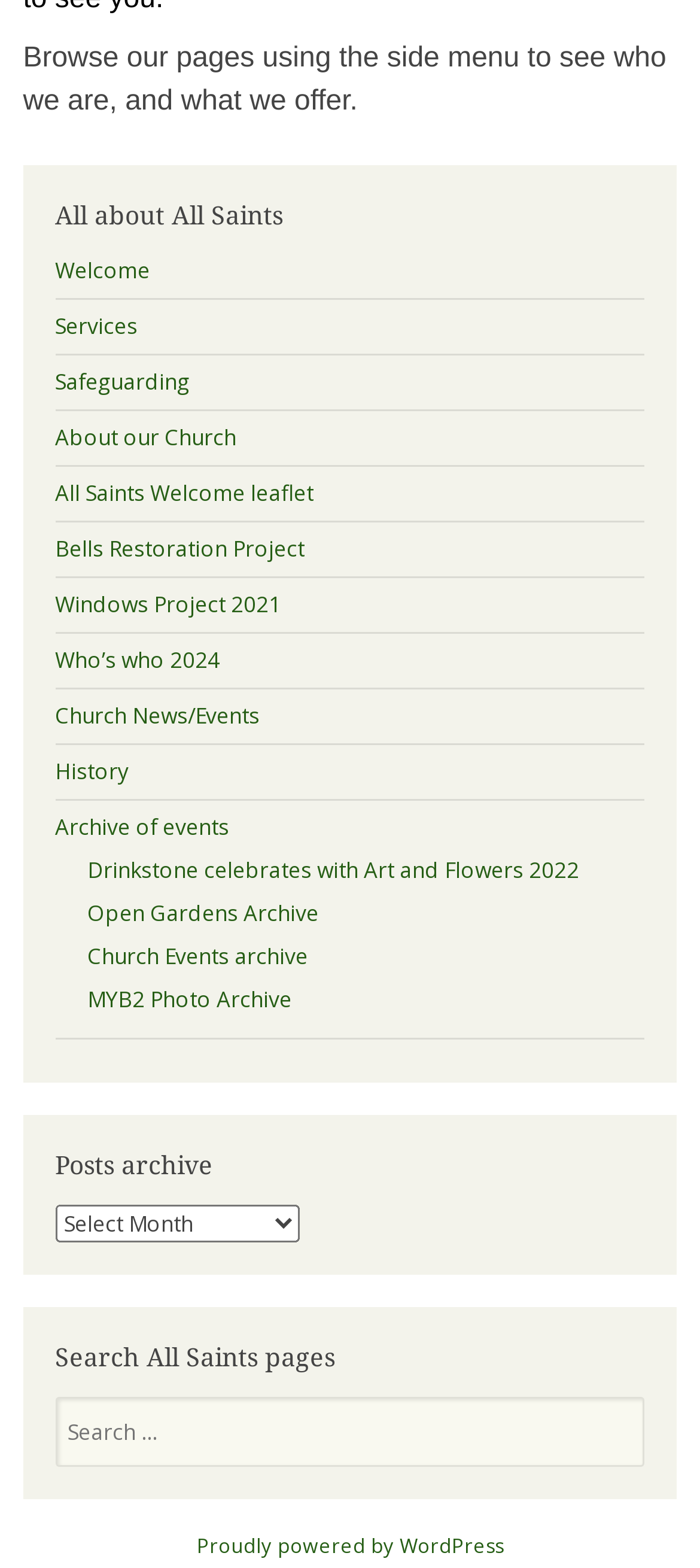Please identify the bounding box coordinates of the area that needs to be clicked to follow this instruction: "View the church news and events".

[0.079, 0.447, 0.371, 0.466]